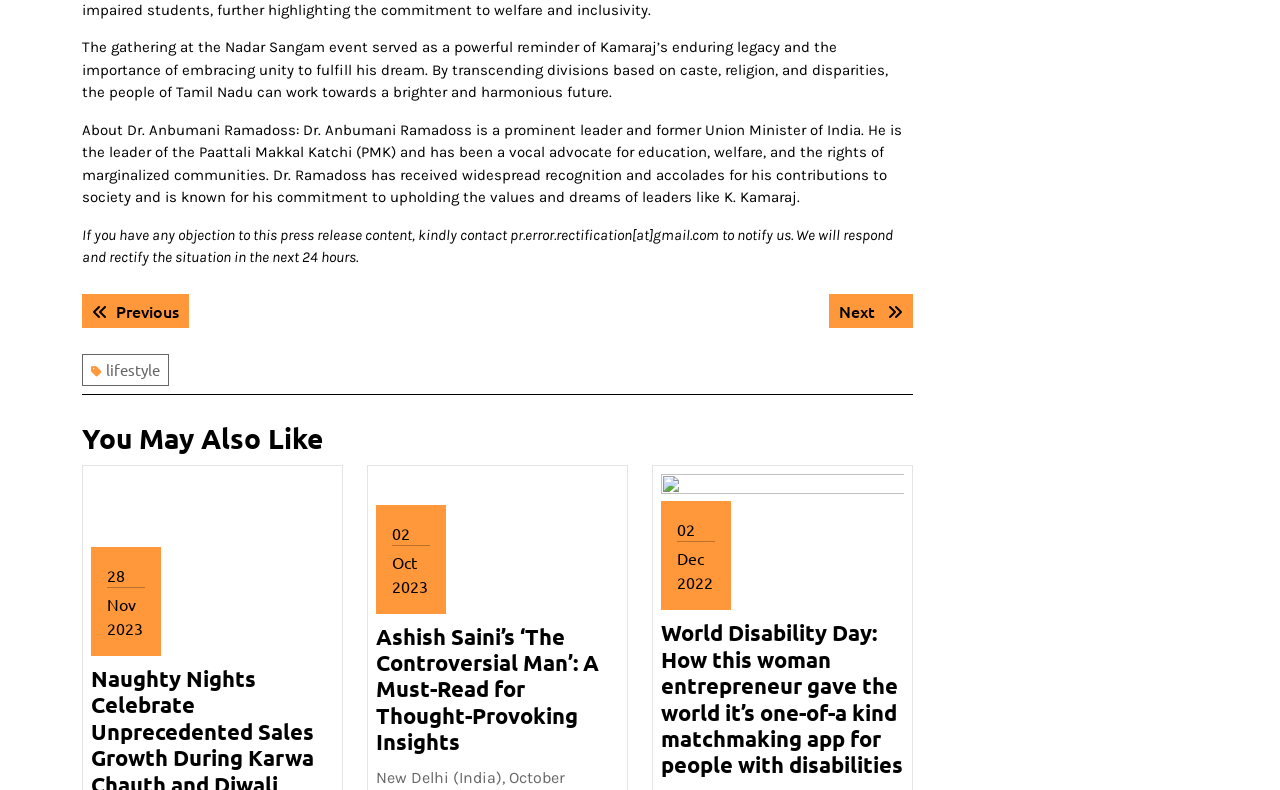Determine the bounding box coordinates of the clickable region to carry out the instruction: "Explore lifestyle".

[0.064, 0.447, 0.132, 0.489]